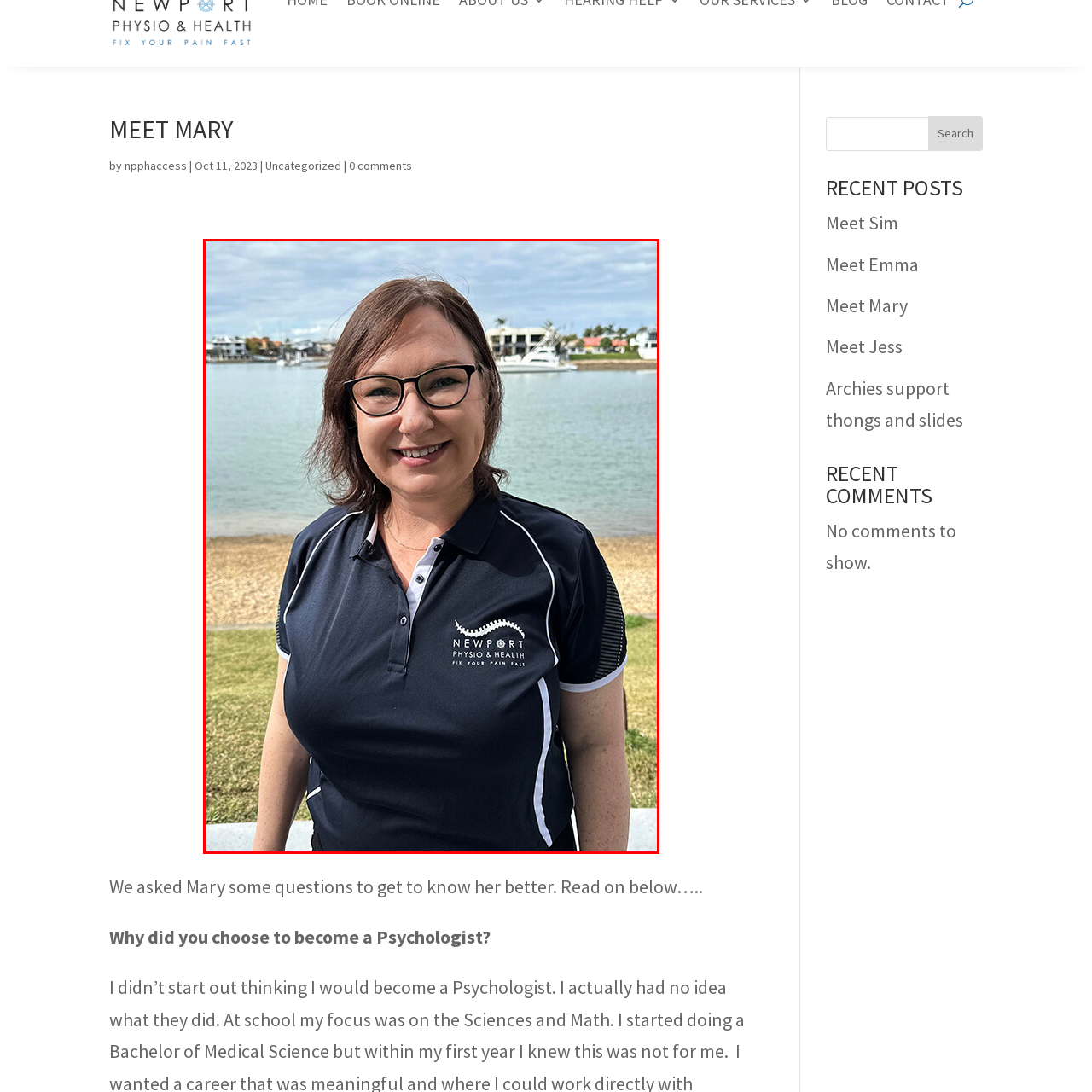What is in the background of the portrait?
Please carefully analyze the image highlighted by the red bounding box and give a thorough response based on the visual information contained within that section.

The background of the portrait features a scenic waterfront, where boats can be seen docked. Additionally, there is a blurred view of houses and palm trees along the shore, which adds to the tranquil atmosphere of the scene.